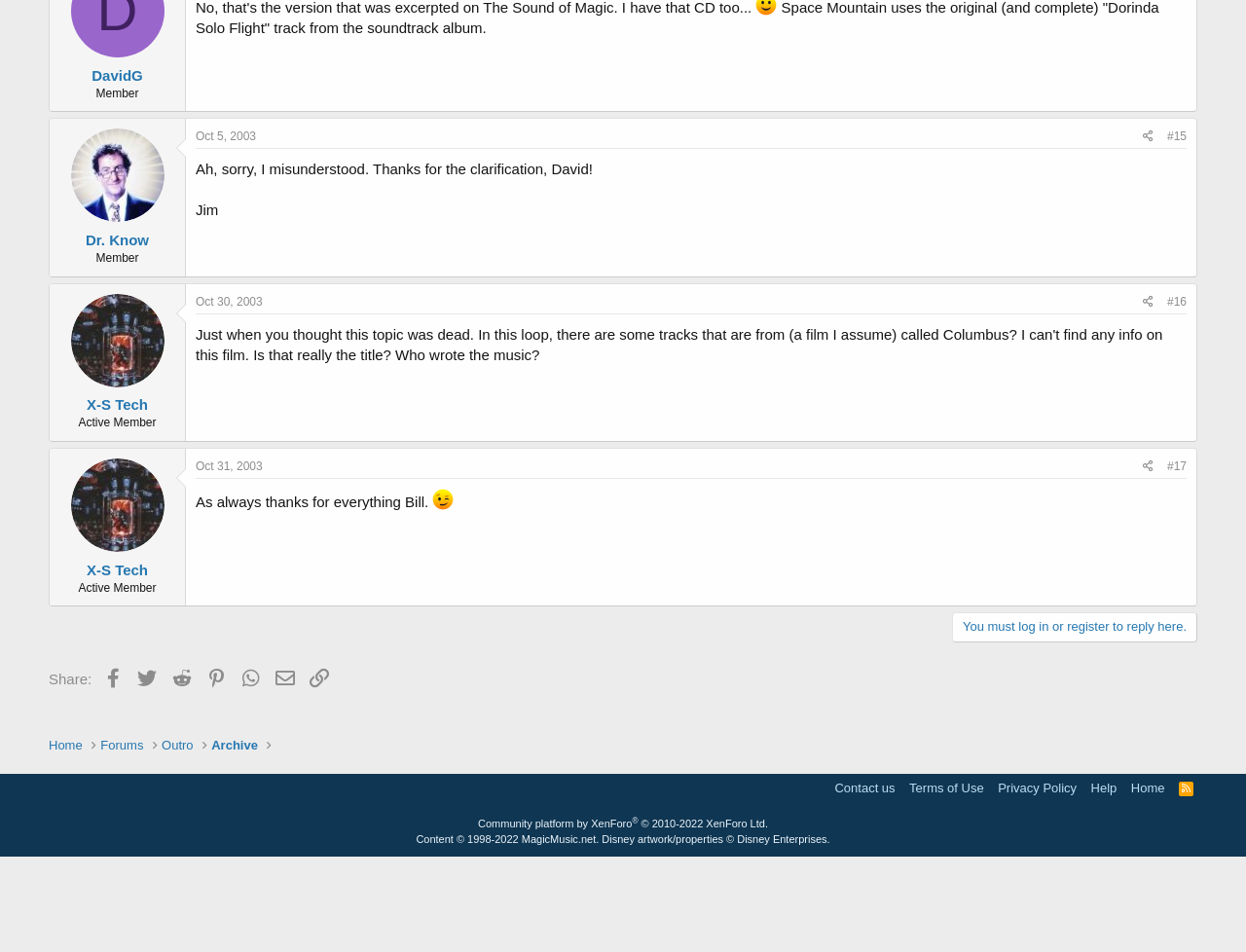Please find the bounding box coordinates of the element that must be clicked to perform the given instruction: "Share a post". The coordinates should be four float numbers from 0 to 1, i.e., [left, top, right, bottom].

[0.912, 0.132, 0.931, 0.156]